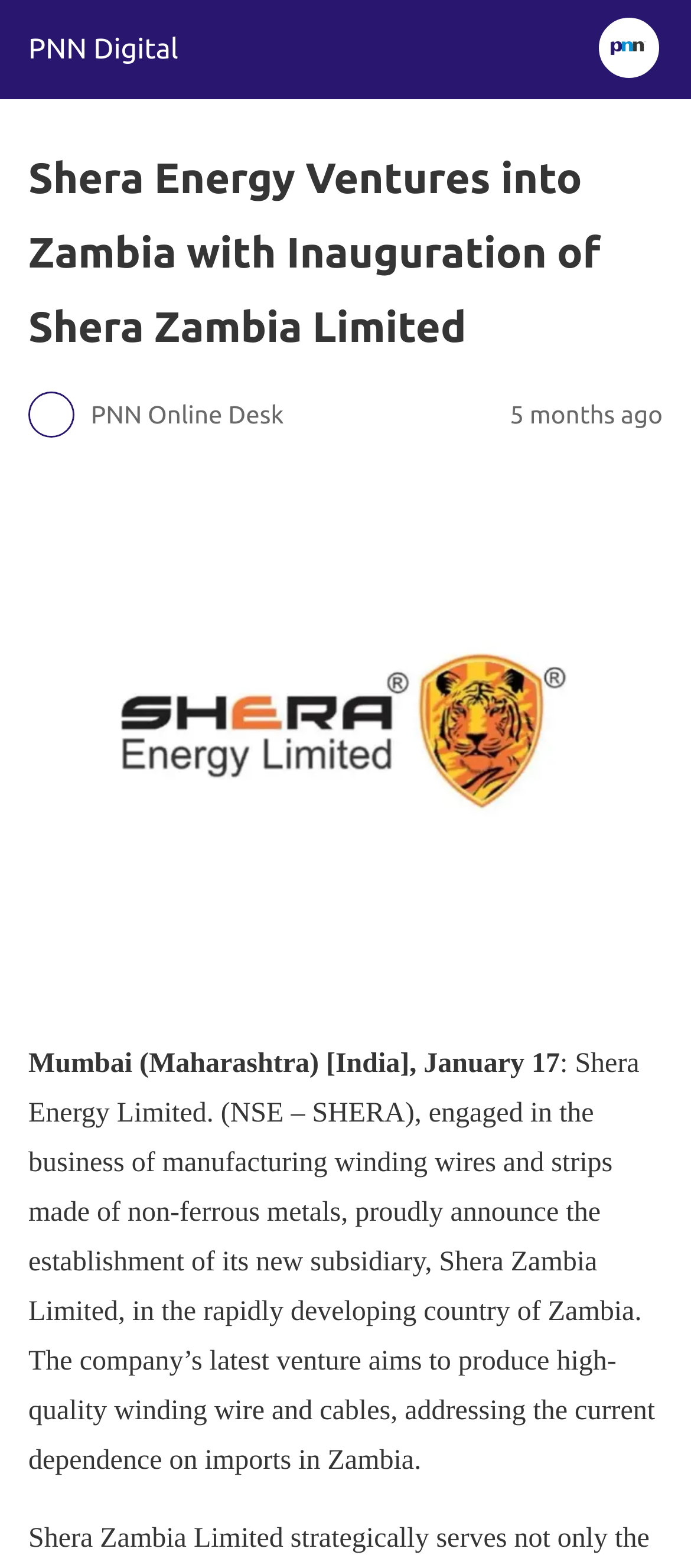Respond to the question below with a concise word or phrase:
What is the purpose of Shera Zambia Limited?

produce high-quality winding wire and cables